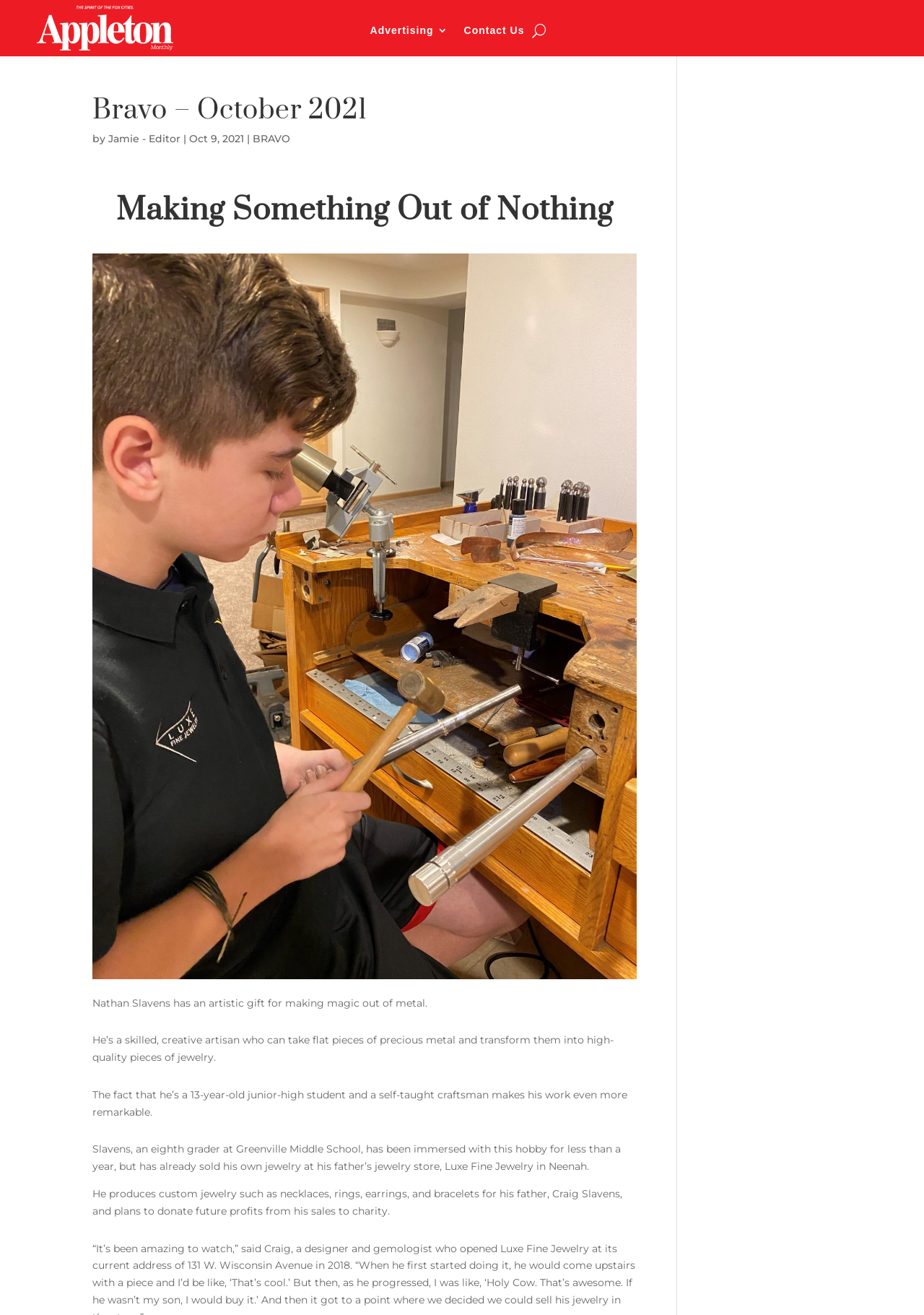Using the element description: "Advertising", determine the bounding box coordinates for the specified UI element. The coordinates should be four float numbers between 0 and 1, [left, top, right, bottom].

[0.4, 0.019, 0.485, 0.032]